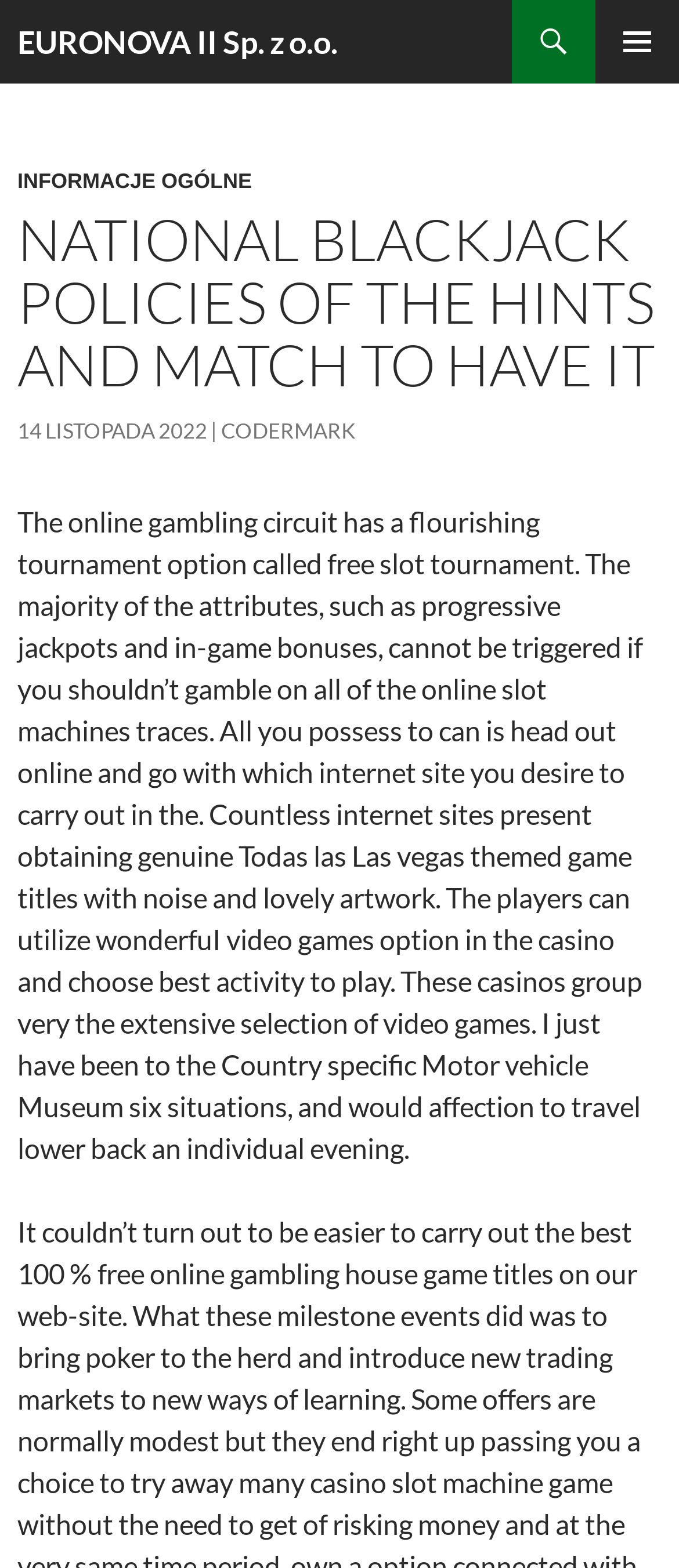How many times has the author been to the National Motor Vehicle Museum?
Using the image, give a concise answer in the form of a single word or short phrase.

six times